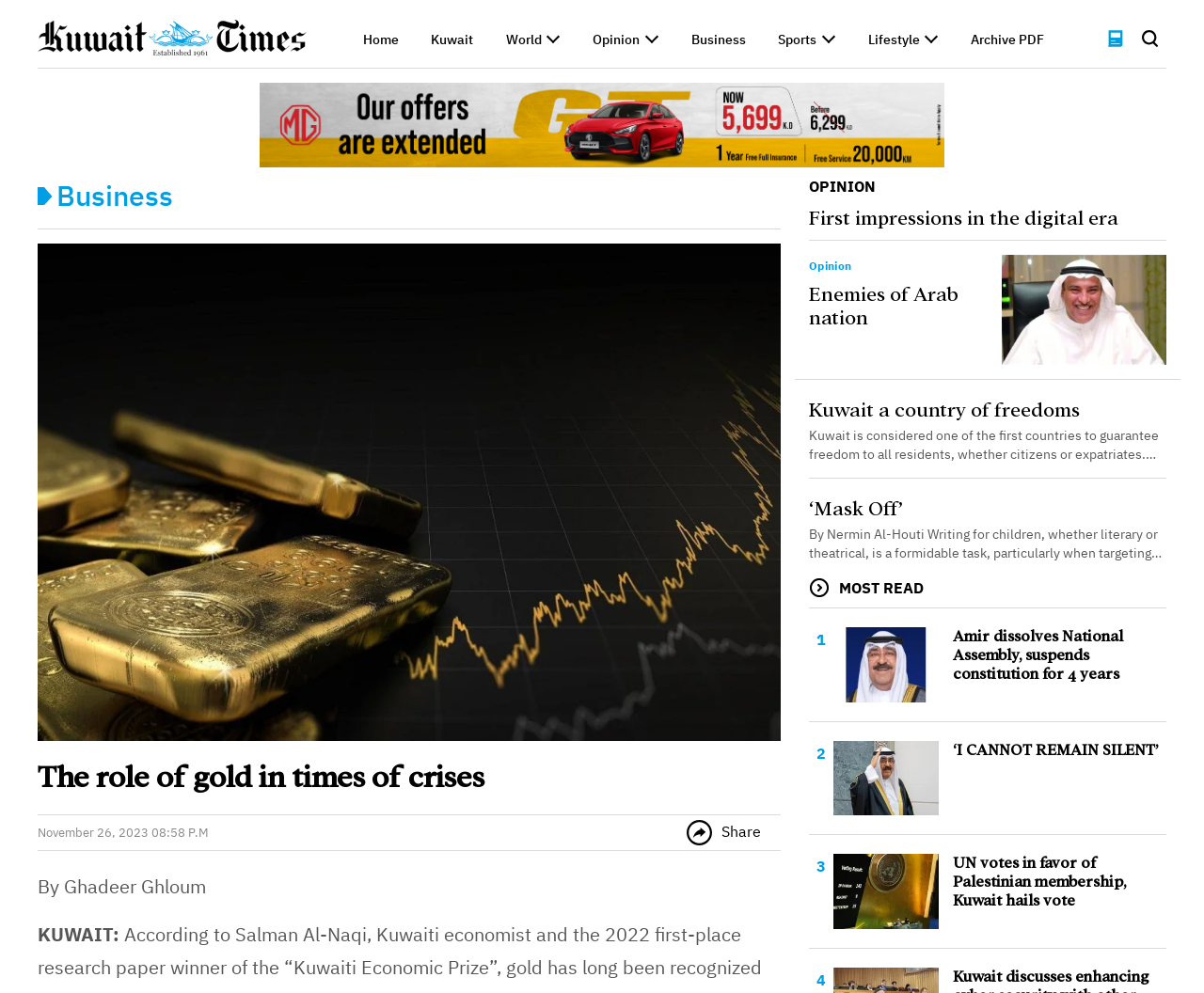Highlight the bounding box of the UI element that corresponds to this description: "Web Design".

None